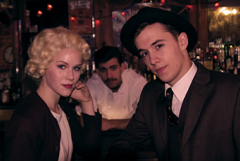What is the theme of the image?
Please ensure your answer is as detailed and informative as possible.

The caption describes the woman's outfit as 'classic' and 'reflecting the vintage theme', indicating that the overall theme of the image is vintage.